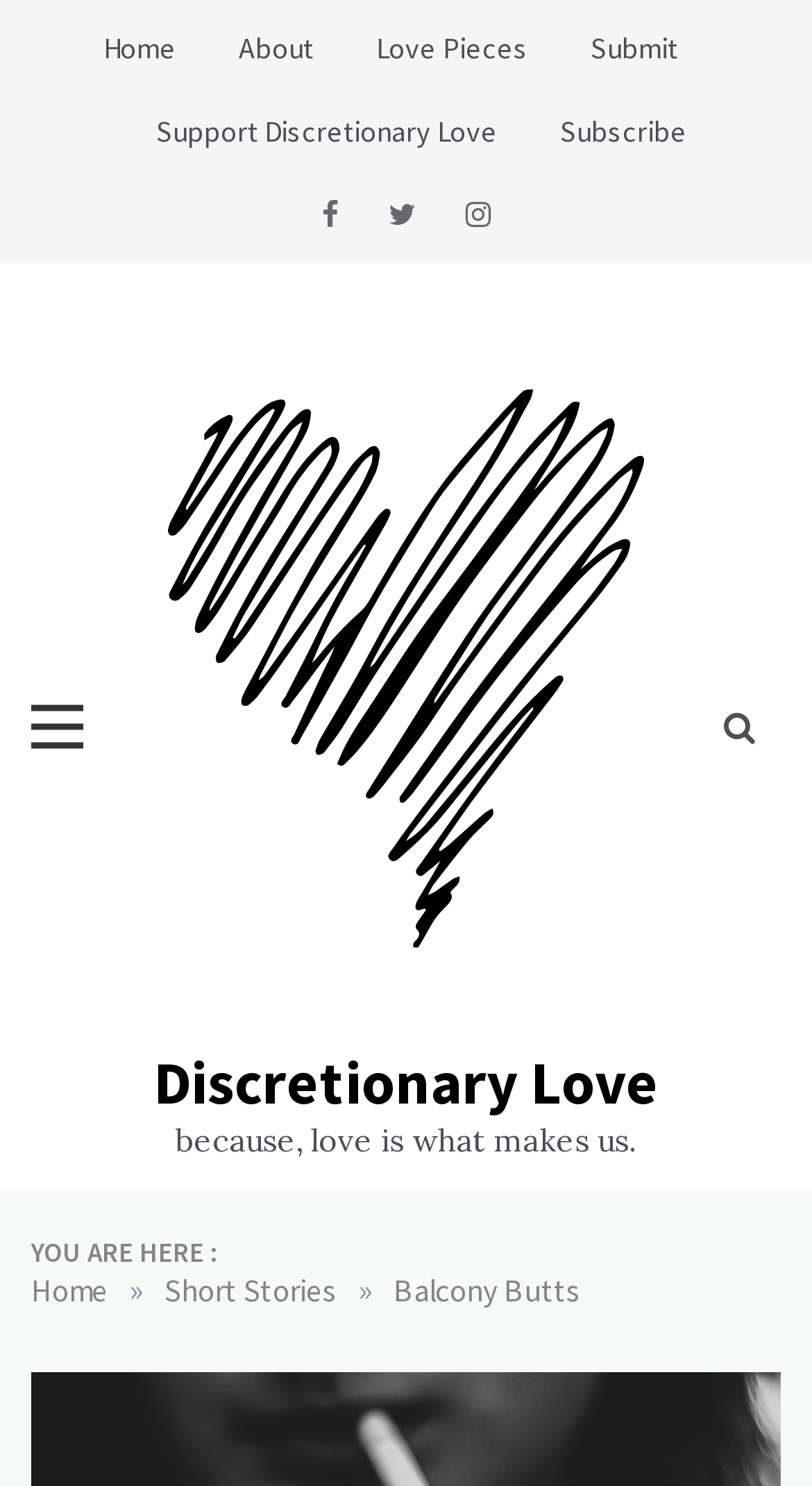Give a one-word or one-phrase response to the question:
What is the name of the current page?

Balcony Butts